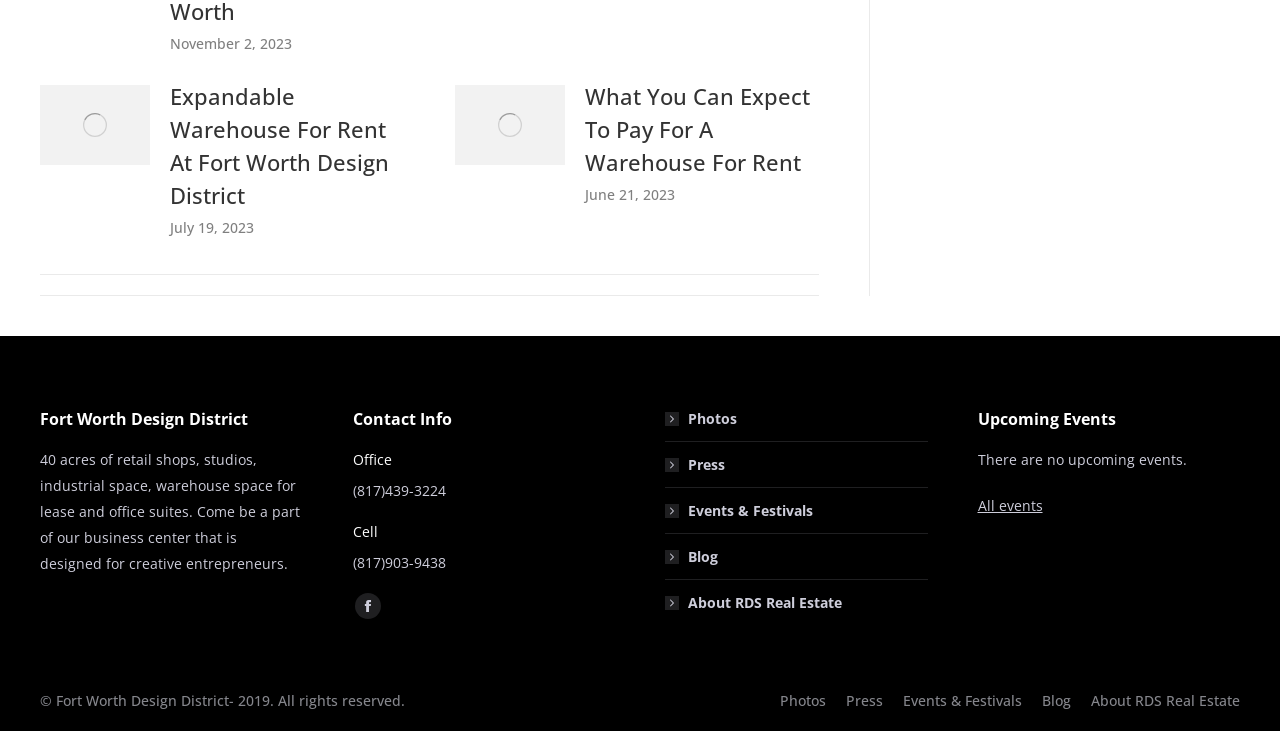Provide your answer in a single word or phrase: 
What is the name of this business center?

Fort Worth Design District